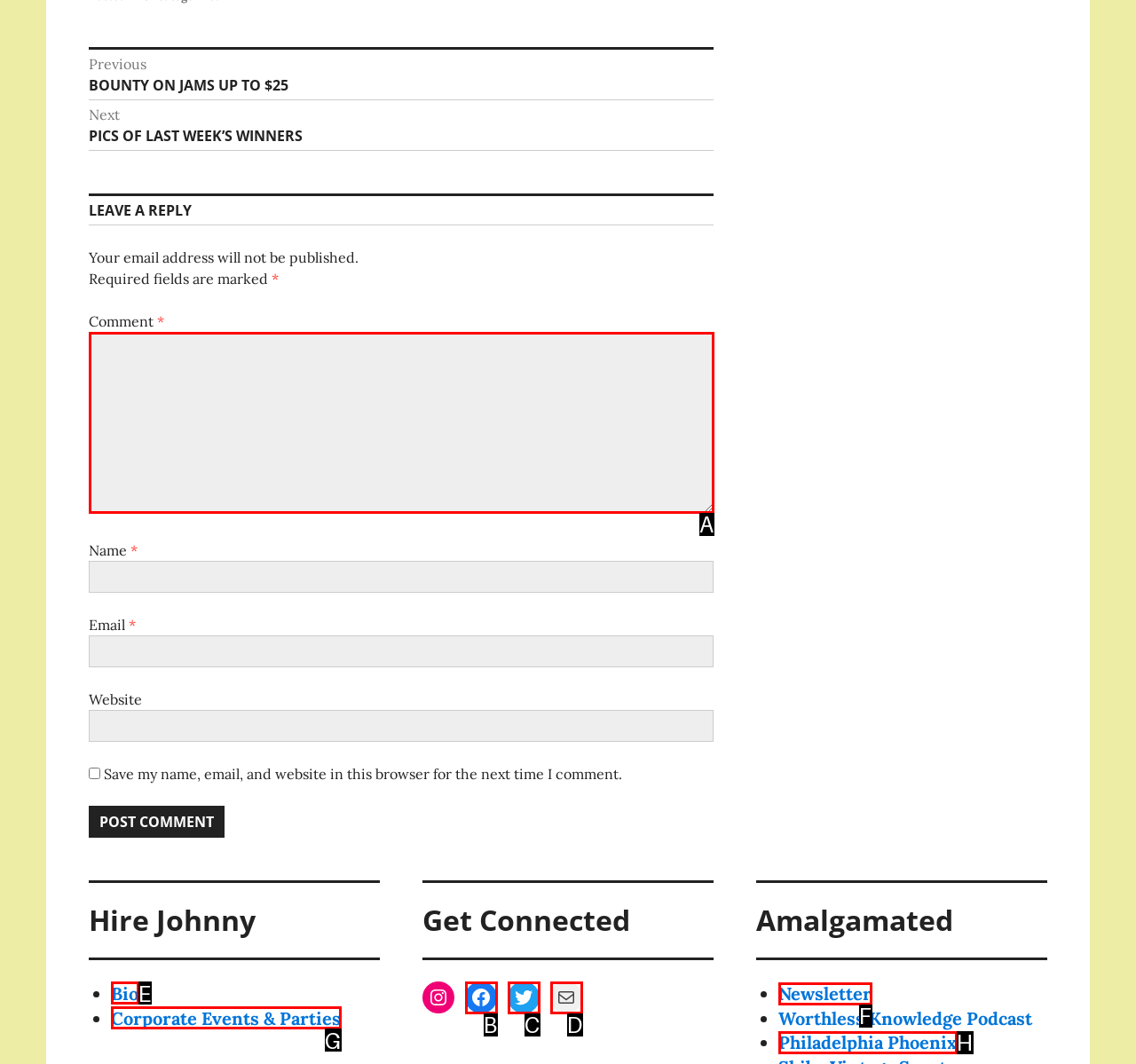From the options shown in the screenshot, tell me which lettered element I need to click to complete the task: Visit the 'Bio' page.

E